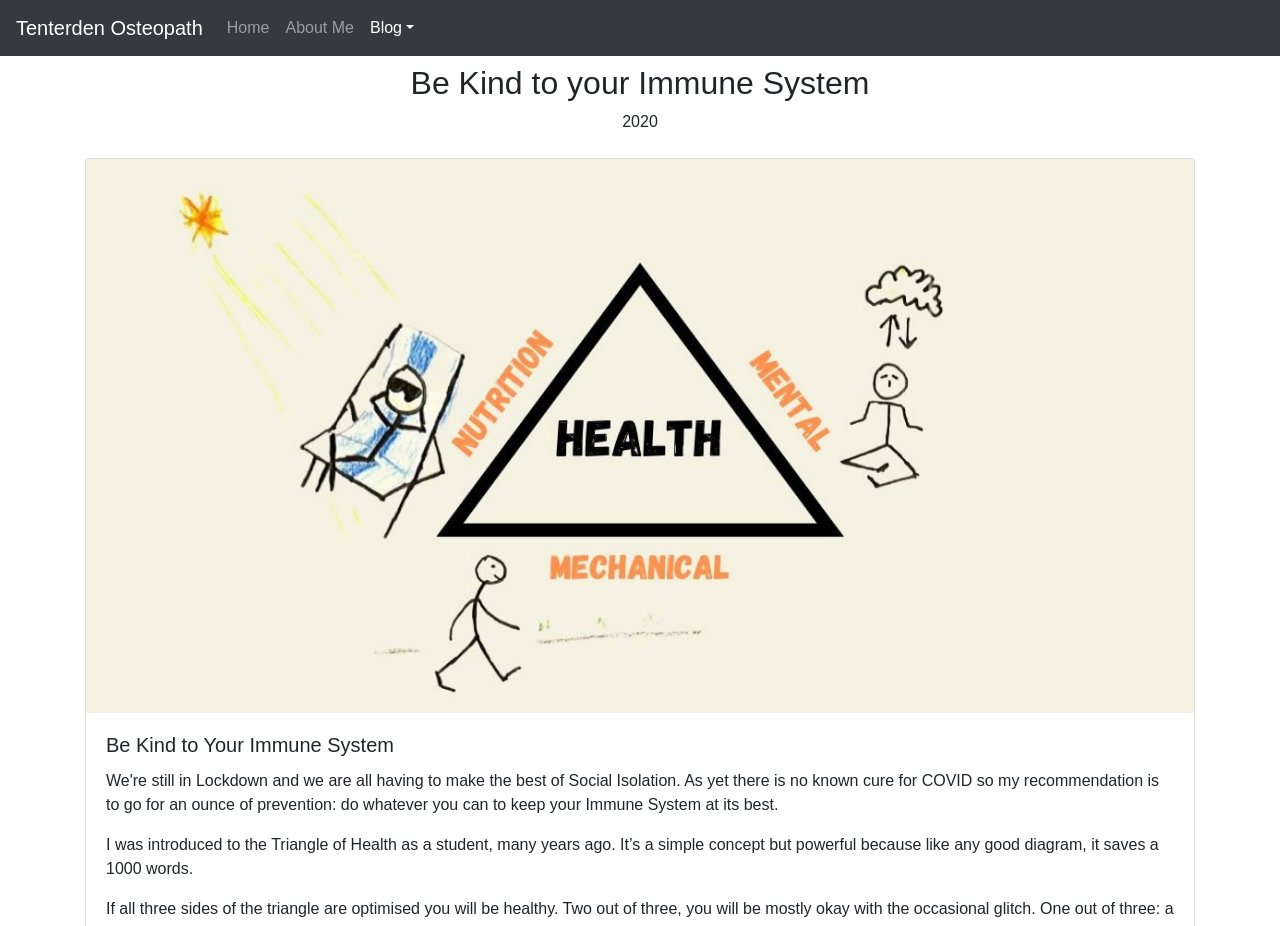Describe all visible elements and their arrangement on the webpage.

The webpage is about Tenterden Osteopath, with a focus on being kind to one's immune system. At the top left, there is a link to the homepage labeled "Tenterden Osteopath". Next to it, there are three more links: "Home", "About Me", and a button labeled "Blog" which is currently selected. 

Below these links, there is a prominent heading that reads "Be Kind to your Immune System", spanning the entire width of the page. 

On the right side of the page, there is a small text "2020" positioned above a large image that takes up most of the page's width and height, also labeled "Be Kind to Your Immune System". 

At the bottom of the page, there is another heading with the same text "Be Kind to Your Immune System", followed by a paragraph of text that discusses the concept of the Triangle of Health, which the author was introduced to as a student.